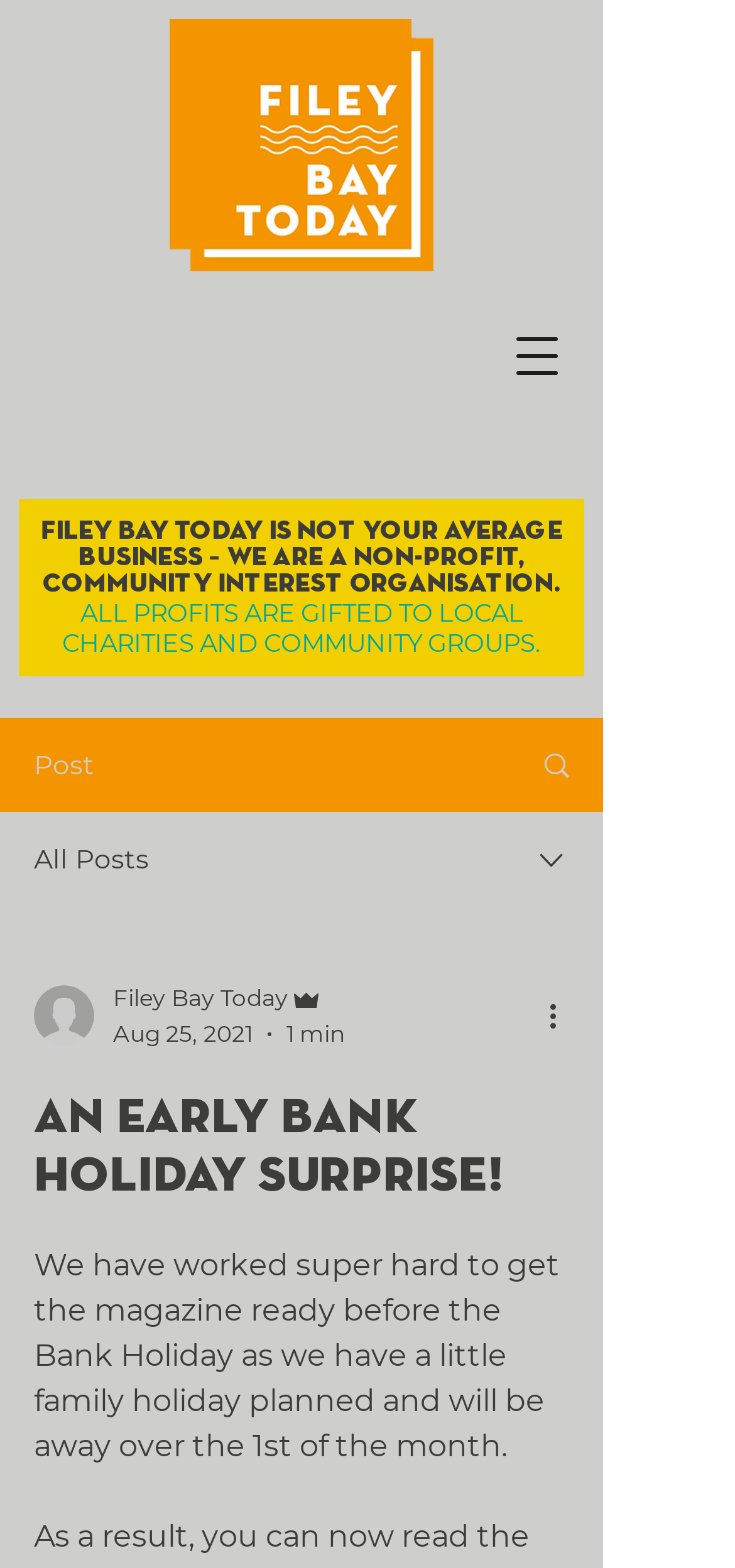How many navigation menu items are there?
Provide an in-depth answer to the question, covering all aspects.

The button 'Open navigation menu' has a popup dialog, and there are at least three navigation menu items: 'Post', 'All Posts', and a combobox. Therefore, there are at least three navigation menu items.